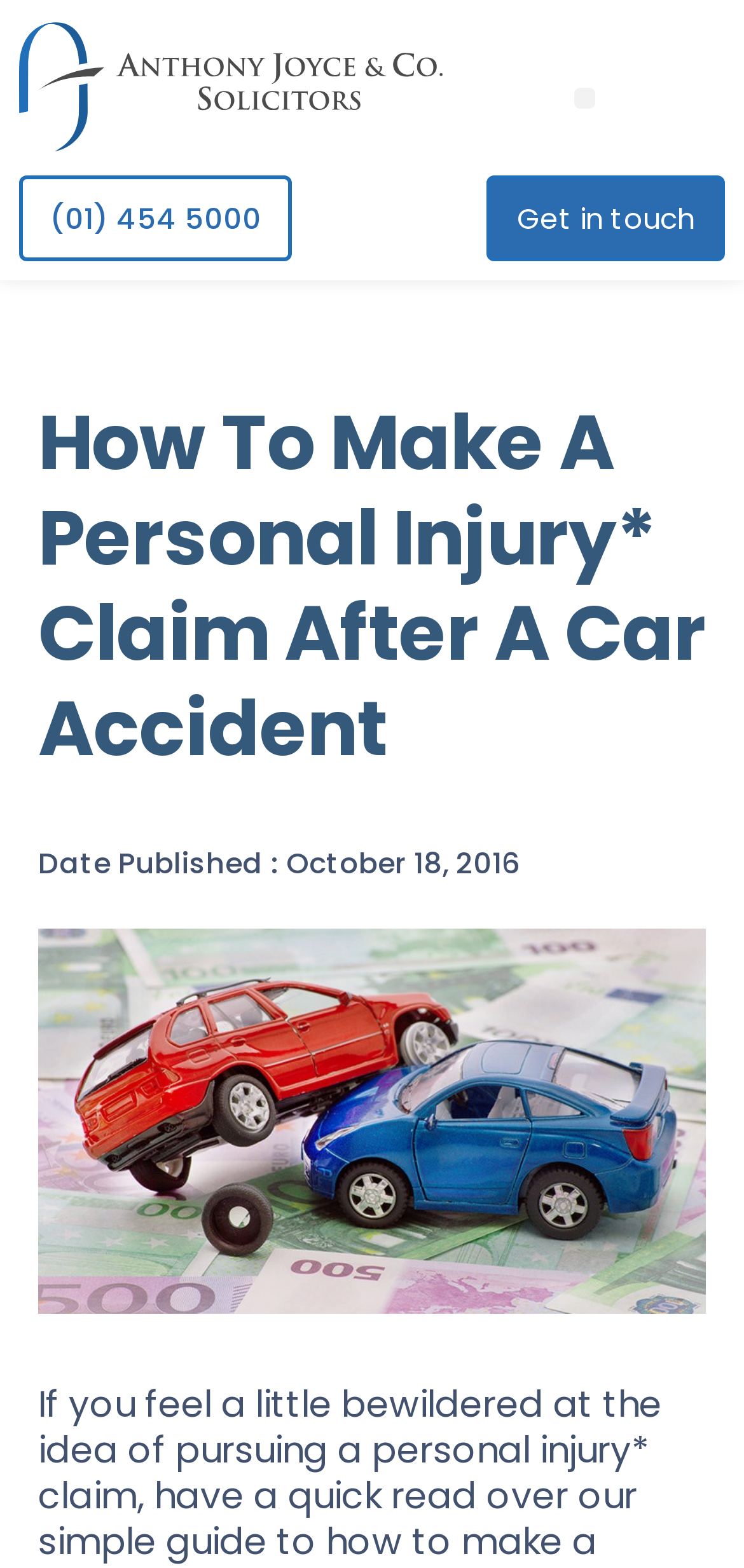Identify and extract the main heading of the webpage.

How To Make A Personal Injury* Claim After A Car Accident